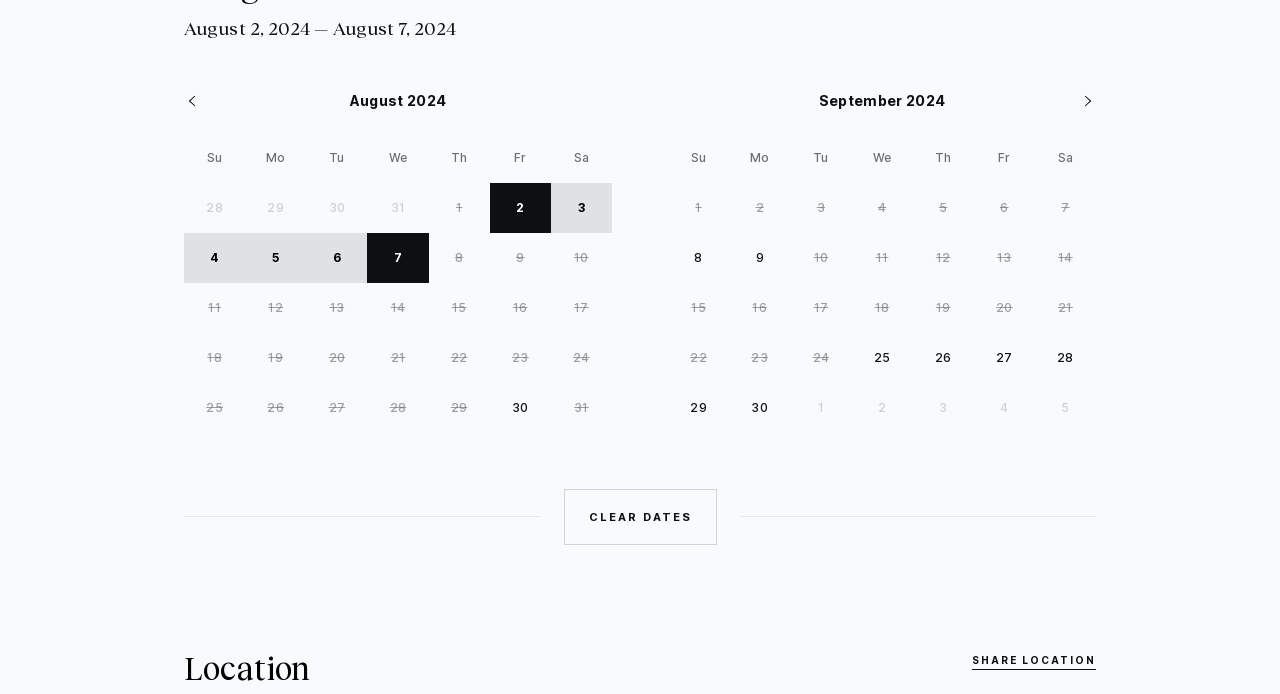Based on the element description, predict the bounding box coordinates (top-left x, top-left y, bottom-right x, bottom-right y) for the UI element in the screenshot: 28

[0.808, 0.41, 0.856, 0.482]